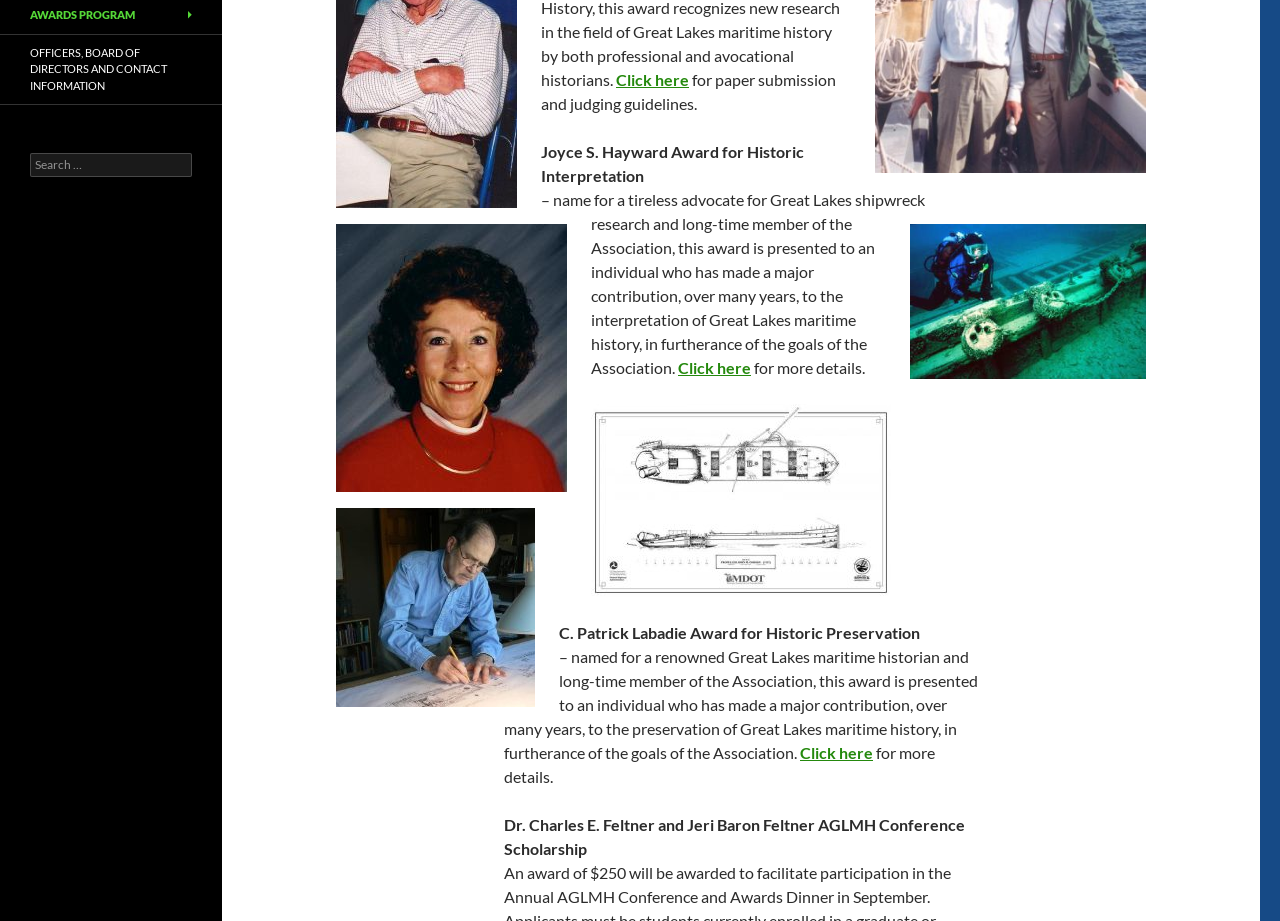Provide the bounding box coordinates of the UI element that matches the description: "Click here".

[0.625, 0.807, 0.682, 0.827]